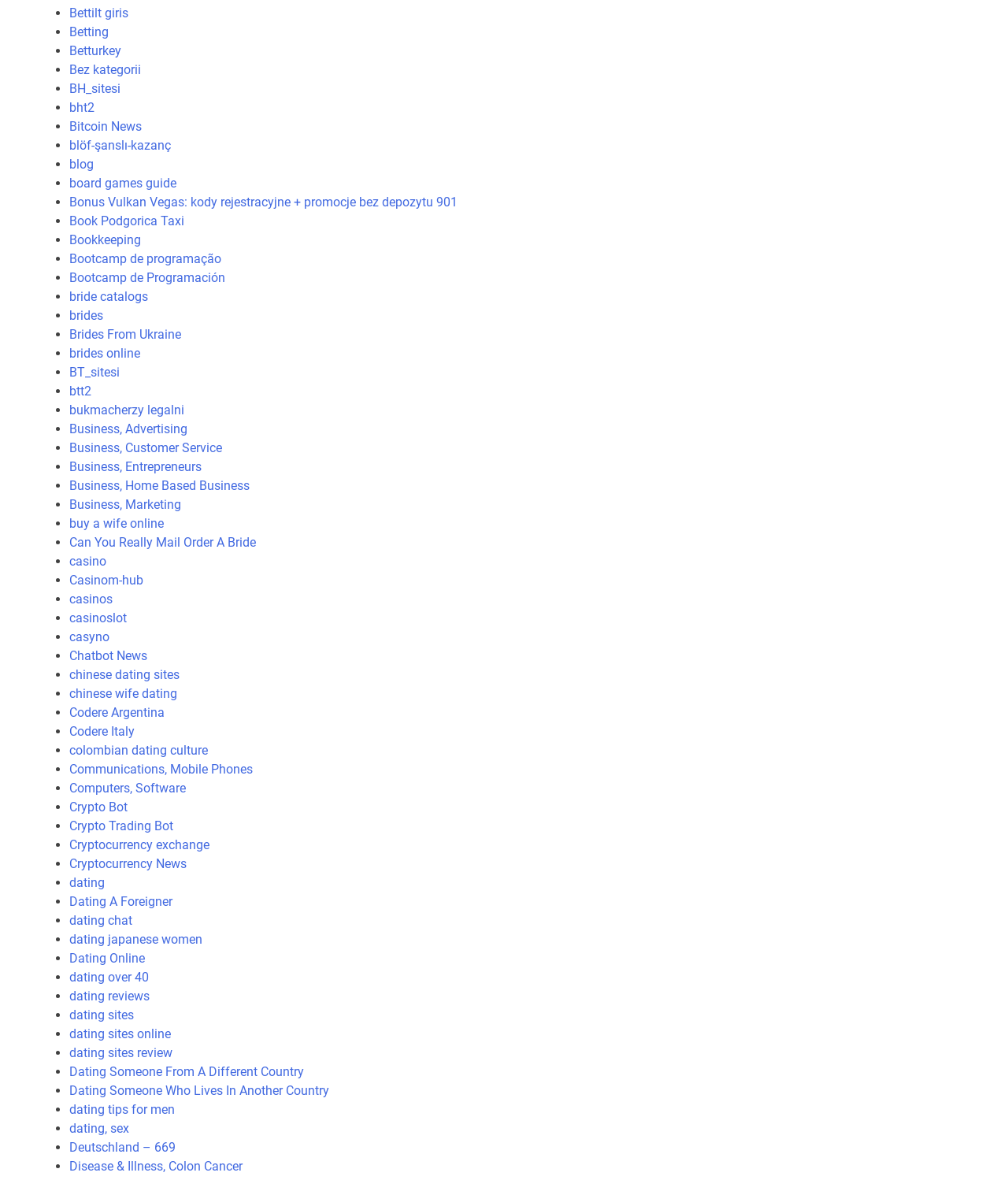Please identify the bounding box coordinates of the element's region that I should click in order to complete the following instruction: "Explore 'Book Podgorica Taxi'". The bounding box coordinates consist of four float numbers between 0 and 1, i.e., [left, top, right, bottom].

[0.069, 0.181, 0.183, 0.194]